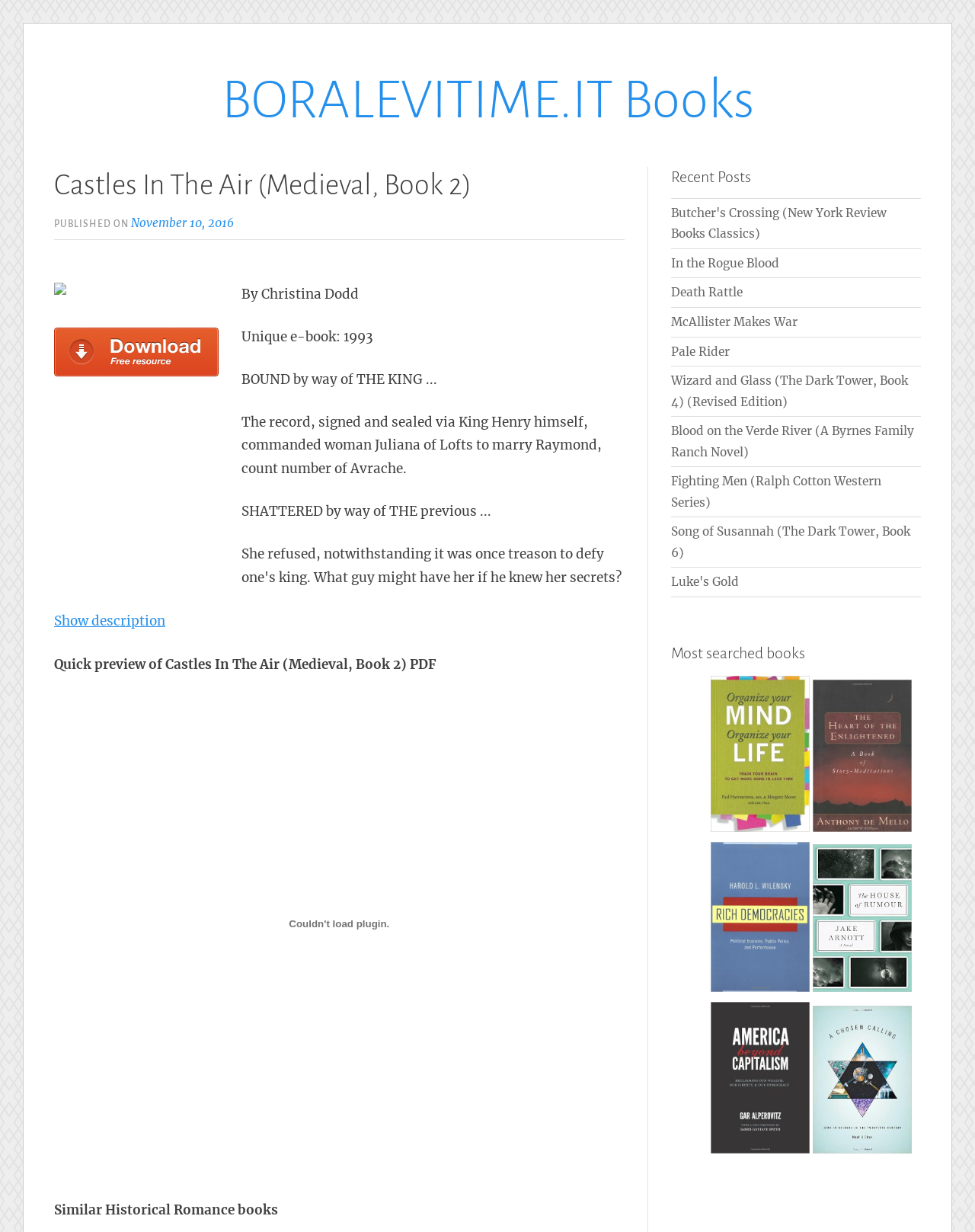Using the provided description title="Heart of the Enlightened", find the bounding box coordinates for the UI element. Provide the coordinates in (top-left x, top-left y, bottom-right x, bottom-right y) format, ensuring all values are between 0 and 1.

[0.832, 0.667, 0.936, 0.679]